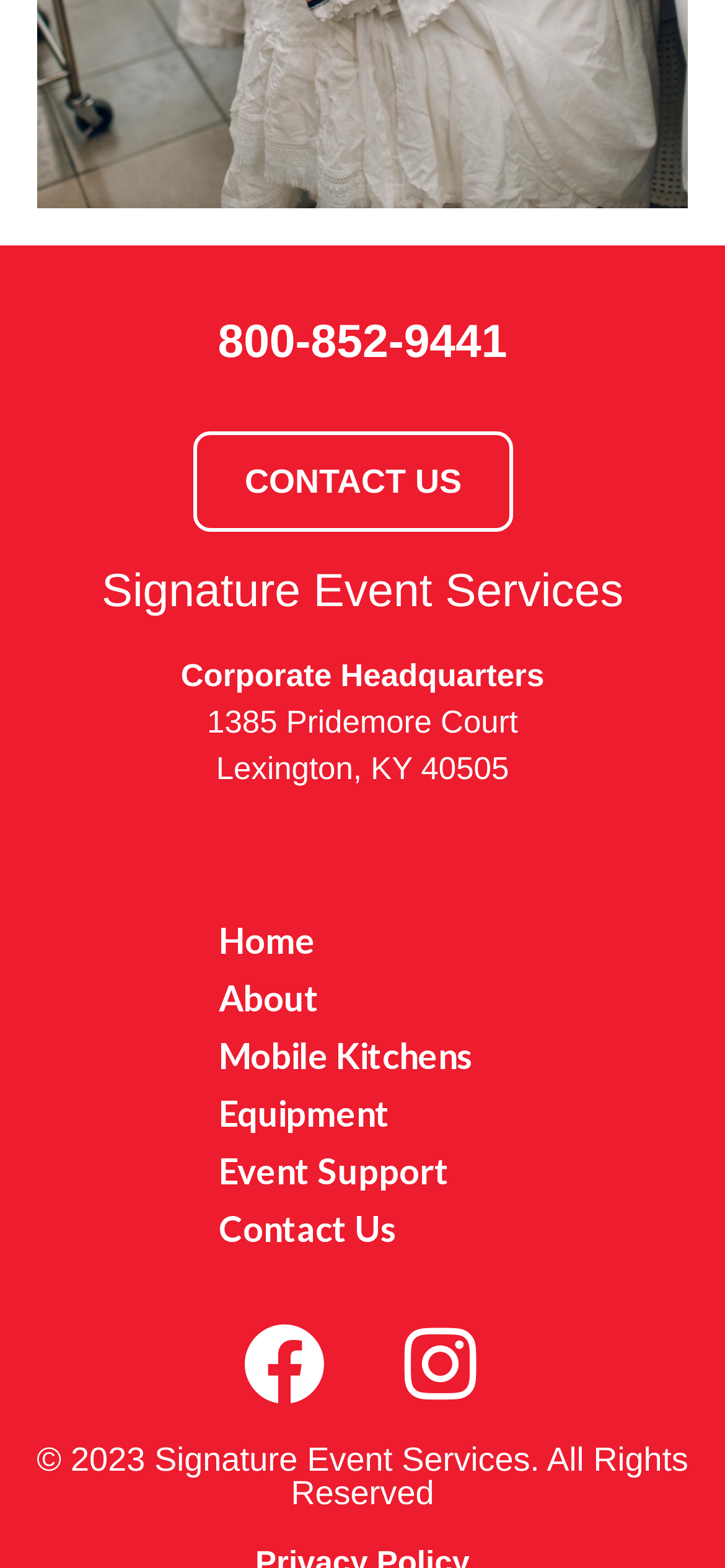How many social media links are there?
Using the image, elaborate on the answer with as much detail as possible.

There are two social media links at the bottom of the webpage, one for Facebook and one for Instagram. They are represented by icons and have links to the respective social media platforms.